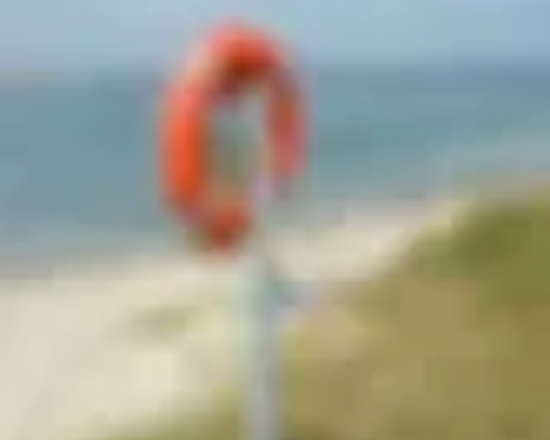What is the purpose of the life buoy?
Give a single word or phrase answer based on the content of the image.

Safety